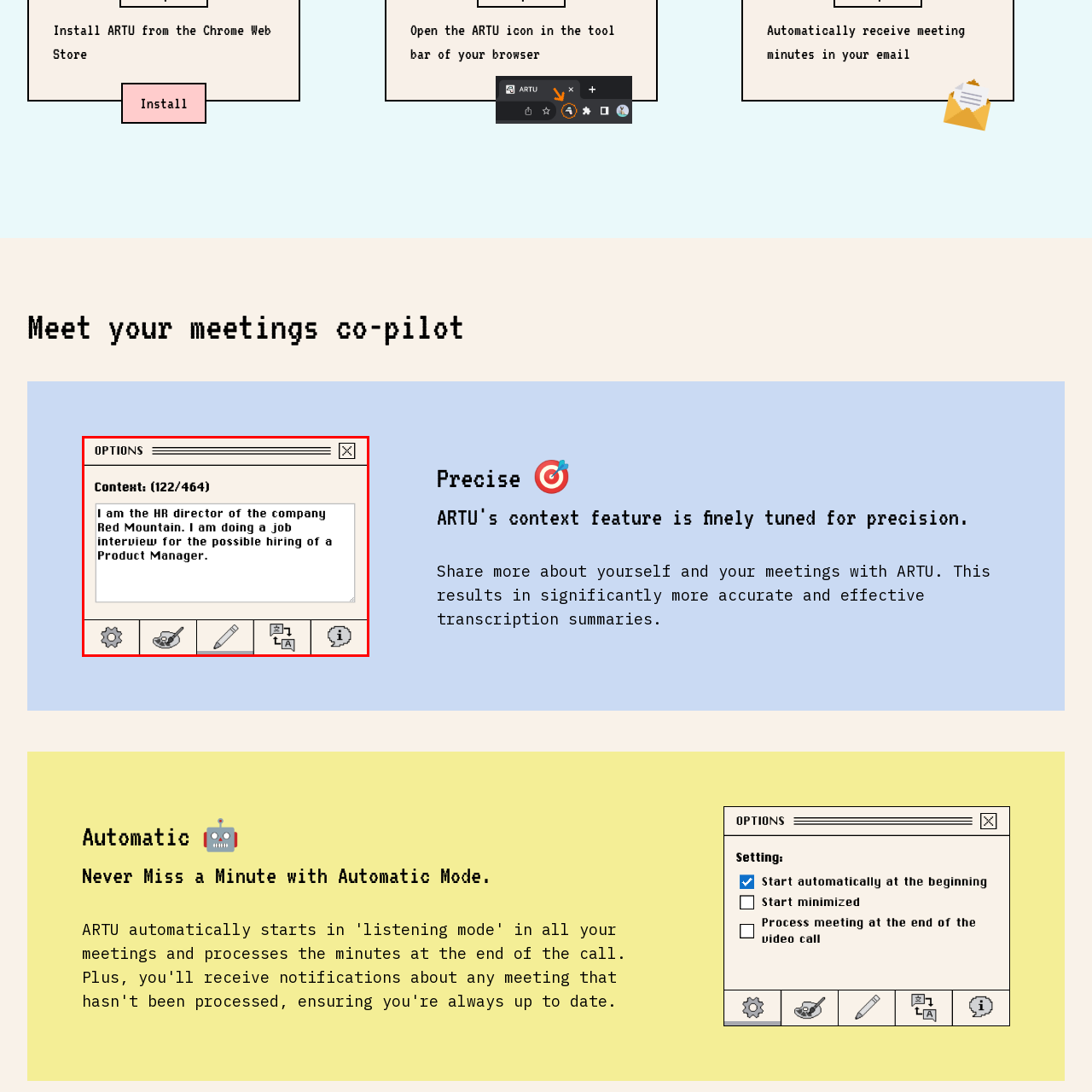Describe in detail the image that is highlighted by the red bounding box.

The image titled "ARTU's context" depicts a user interface focused on managing options within a software application. The top section features a title bar labeled "OPTIONS," providing access to various functionalities. Below this, there is a text box displaying contextual information: 

"I am the HR director of the company Red Mountain. I am doing a job interview for the possible hiring of a Product Manager." 

This text suggests that the interface is used for organizing or preparing for job interviews, indicating a professional setting that supports recruitment processes. The lower portion includes icons suggestive of settings, note-taking, and additional functionalities that may assist in managing tasks related to the interview or broader organizational needs. The overall design conveys a clean and functional aesthetic, suitable for users aiming to streamline their workflow.